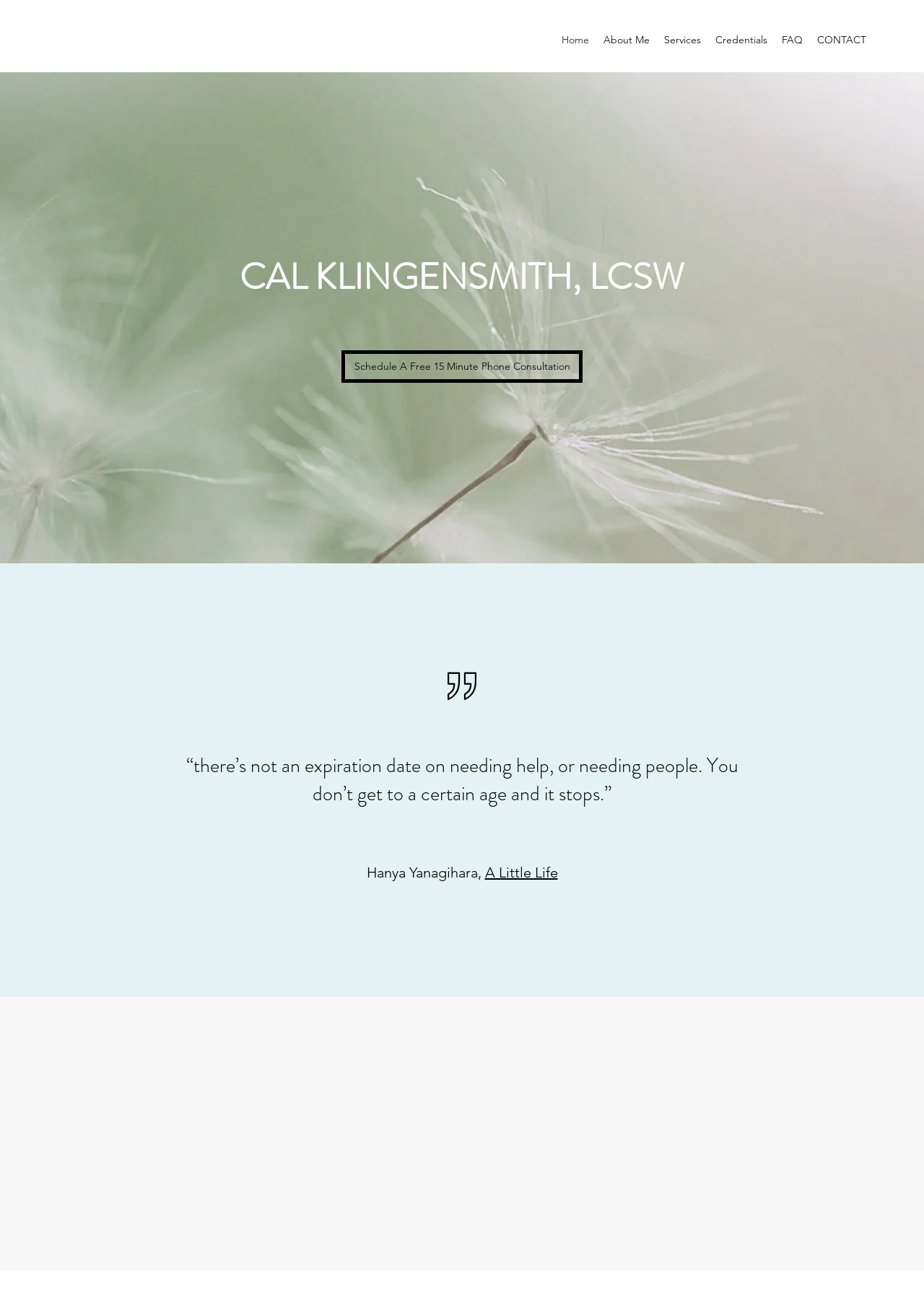Please find the bounding box coordinates of the element that needs to be clicked to perform the following instruction: "Schedule a free 15-minute phone consultation". The bounding box coordinates should be four float numbers between 0 and 1, represented as [left, top, right, bottom].

[0.37, 0.27, 0.63, 0.296]